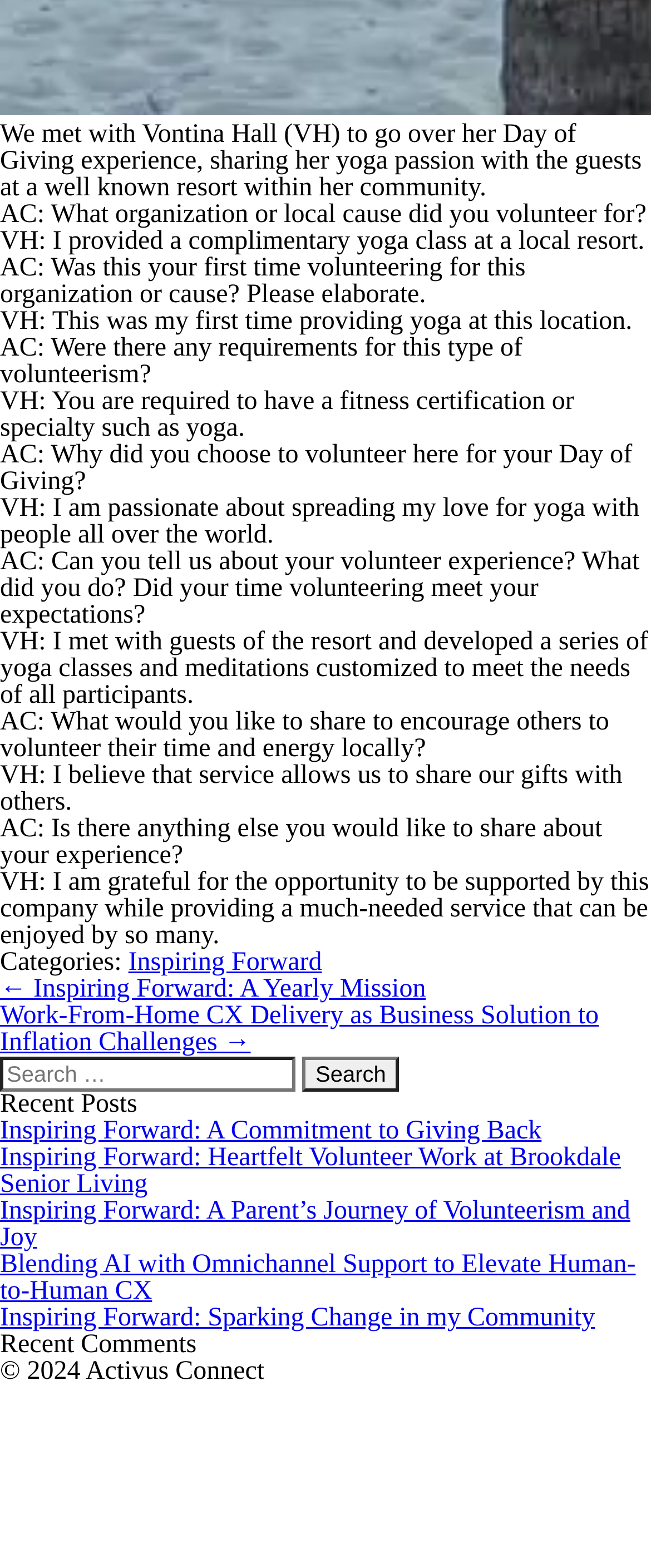Provide the bounding box coordinates of the UI element that matches the description: "Inspiring Forward".

[0.197, 0.605, 0.495, 0.623]